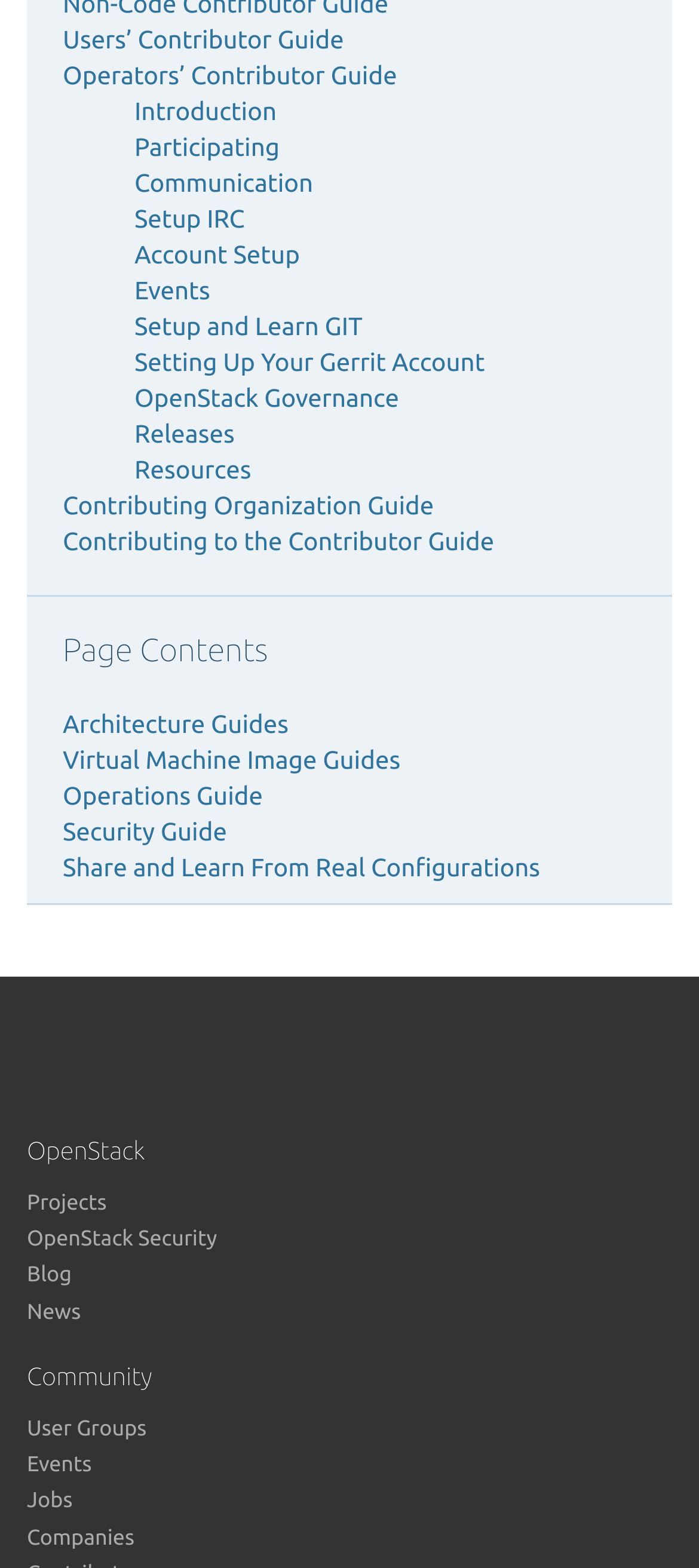How many links are present on this webpage?
Give a one-word or short phrase answer based on the image.

More than 20